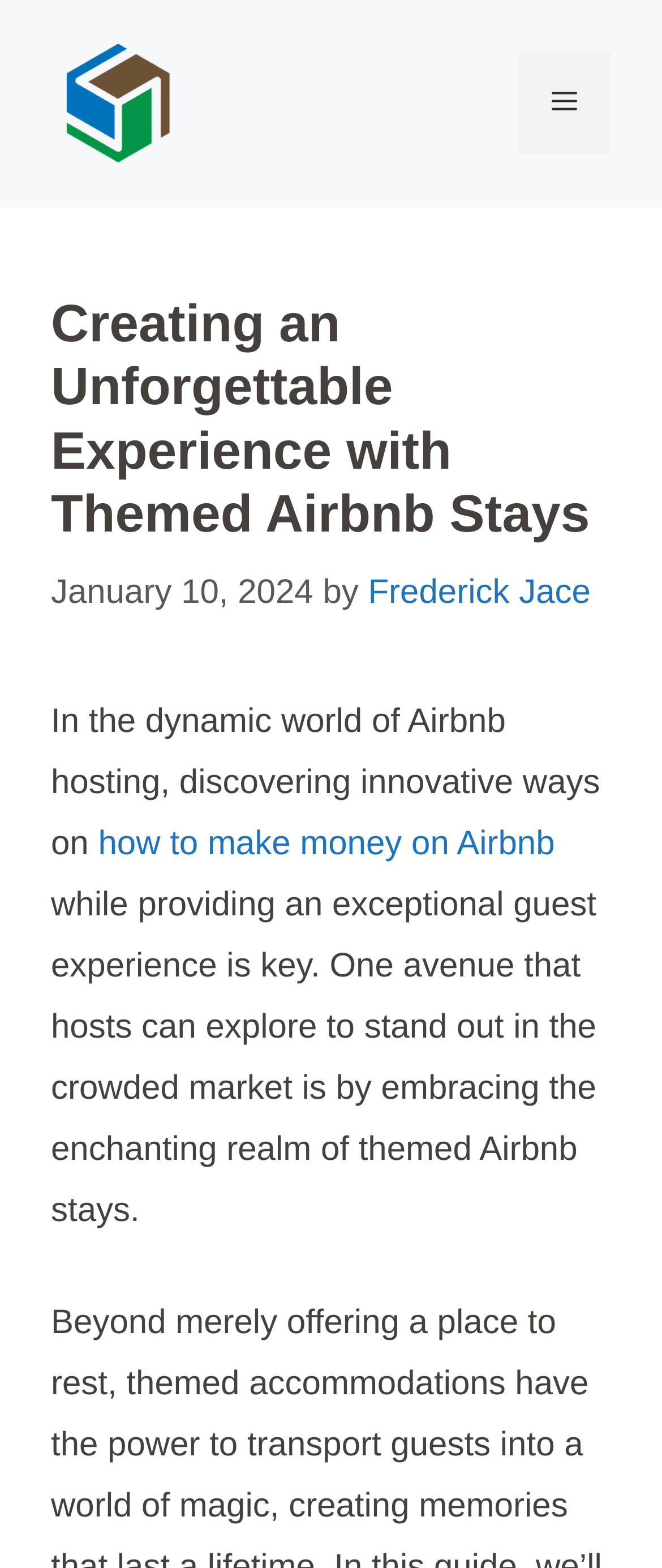Specify the bounding box coordinates (top-left x, top-left y, bottom-right x, bottom-right y) of the UI element in the screenshot that matches this description: Got it!

None